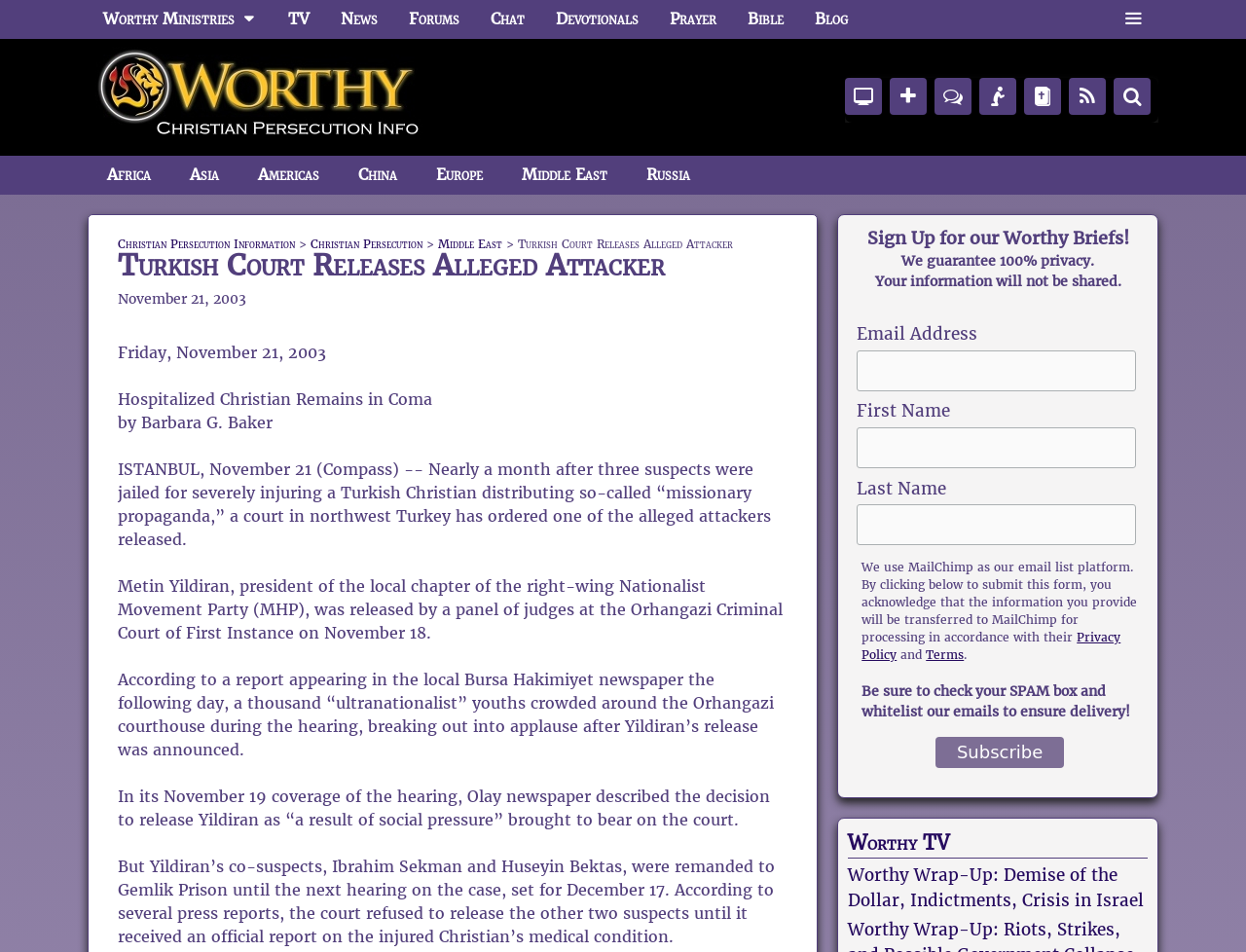Locate the bounding box of the UI element defined by this description: "Africa". The coordinates should be given as four float numbers between 0 and 1, formatted as [left, top, right, bottom].

[0.07, 0.164, 0.137, 0.204]